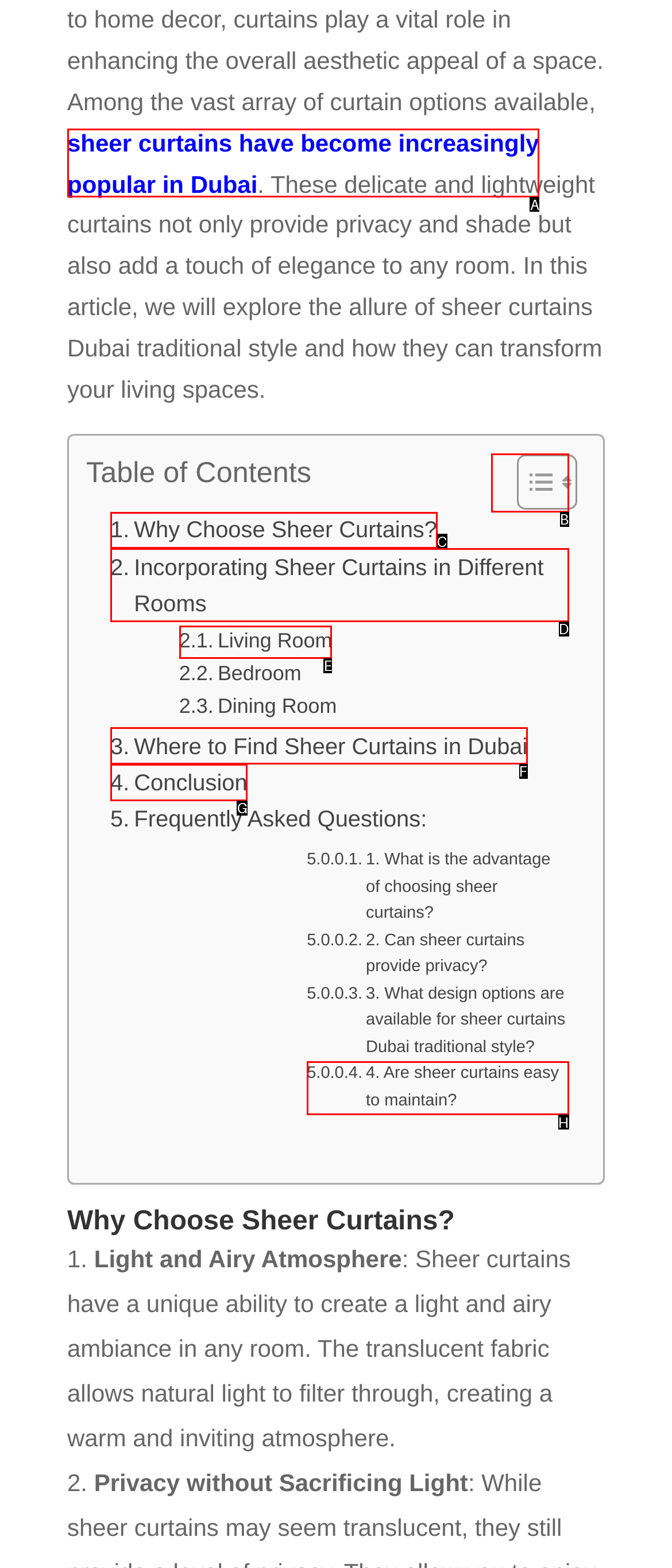From the given options, tell me which letter should be clicked to complete this task: Read about 'Living Room'
Answer with the letter only.

E